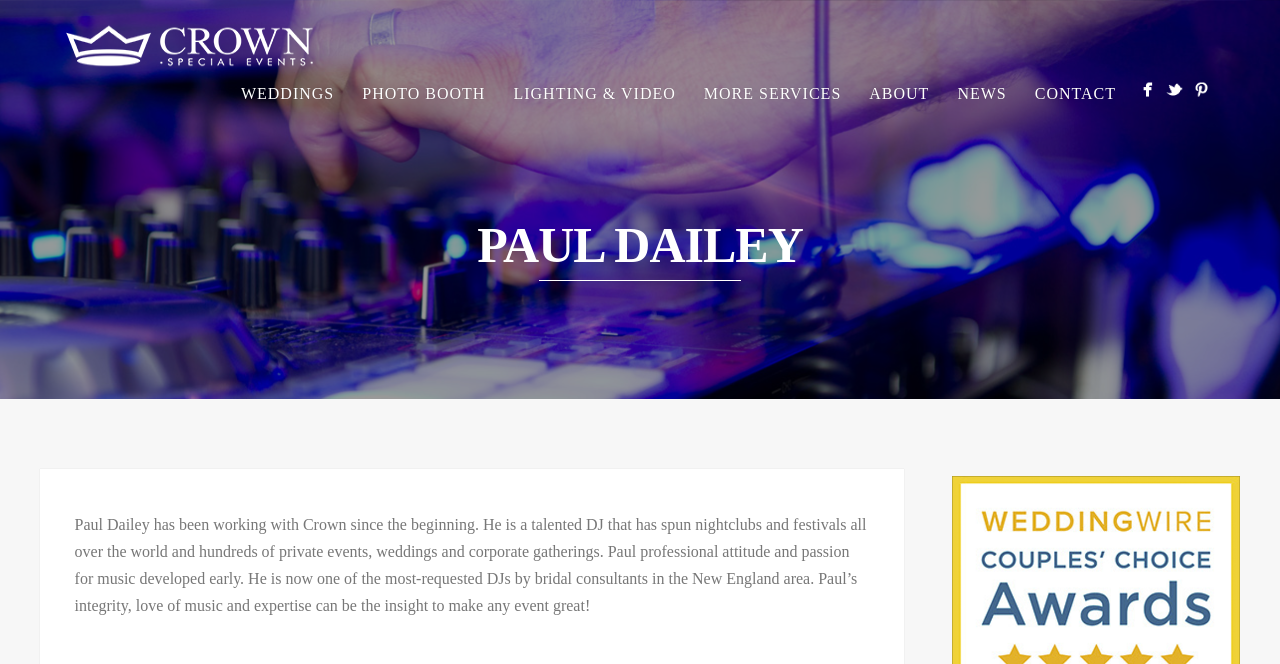Please pinpoint the bounding box coordinates for the region I should click to adhere to this instruction: "View Paul Dailey's profile".

[0.373, 0.331, 0.627, 0.438]